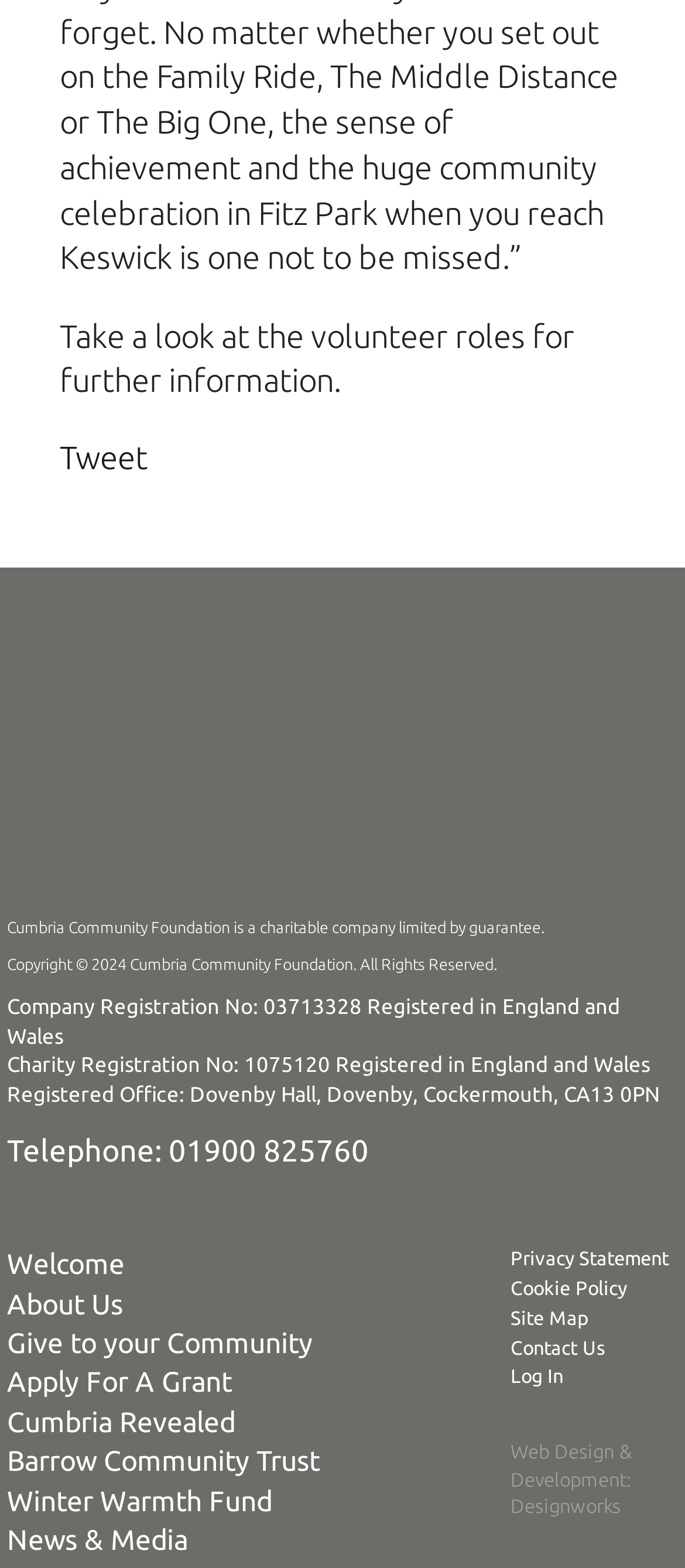Use a single word or phrase to answer the question: 
What is the telephone number?

01900 825760